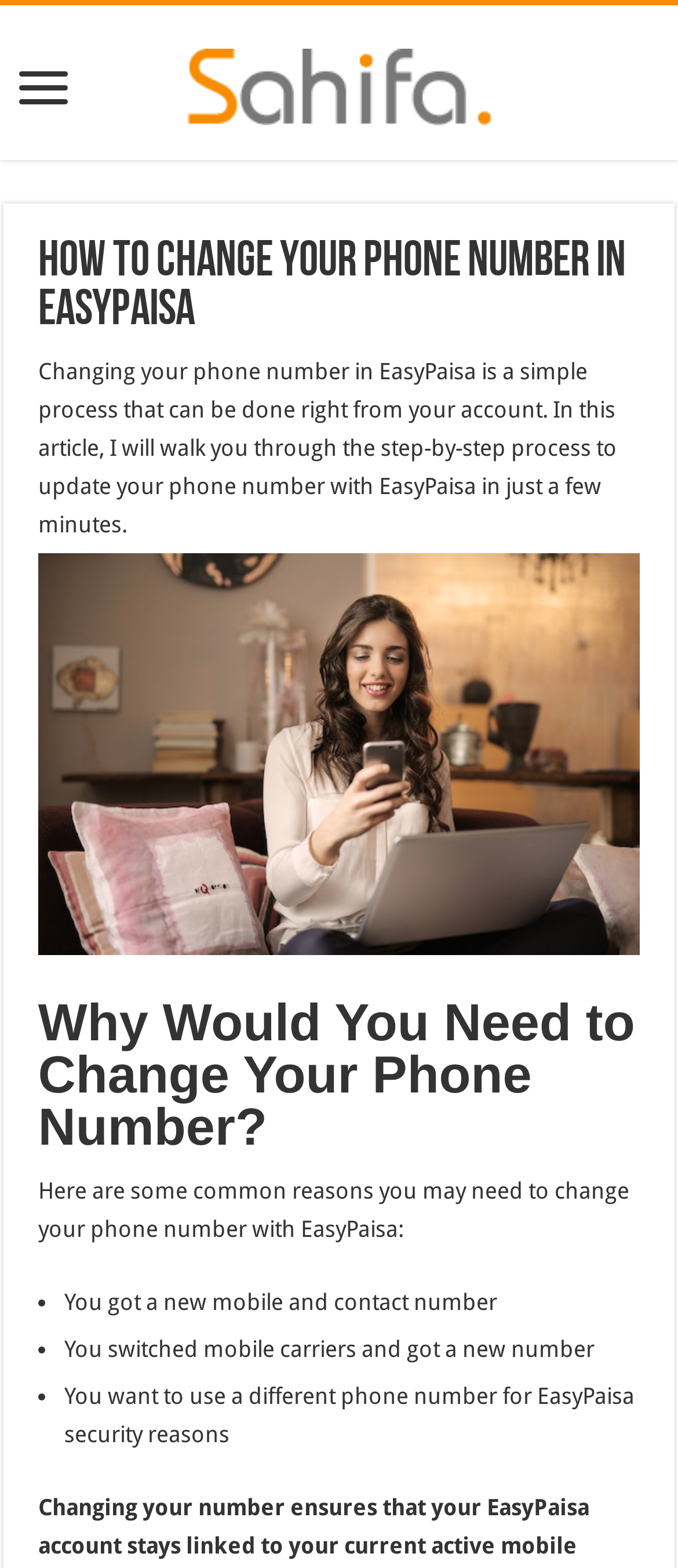What are the reasons to change phone number with EasyPaisa?
Using the information from the image, answer the question thoroughly.

The reasons to change phone number with EasyPaisa can be found in the section 'Why Would You Need to Change Your Phone Number?' where three list markers are presented, indicating that there are three reasons: getting a new mobile and contact number, switching mobile carriers and getting a new number, and using a different phone number for EasyPaisa security reasons.